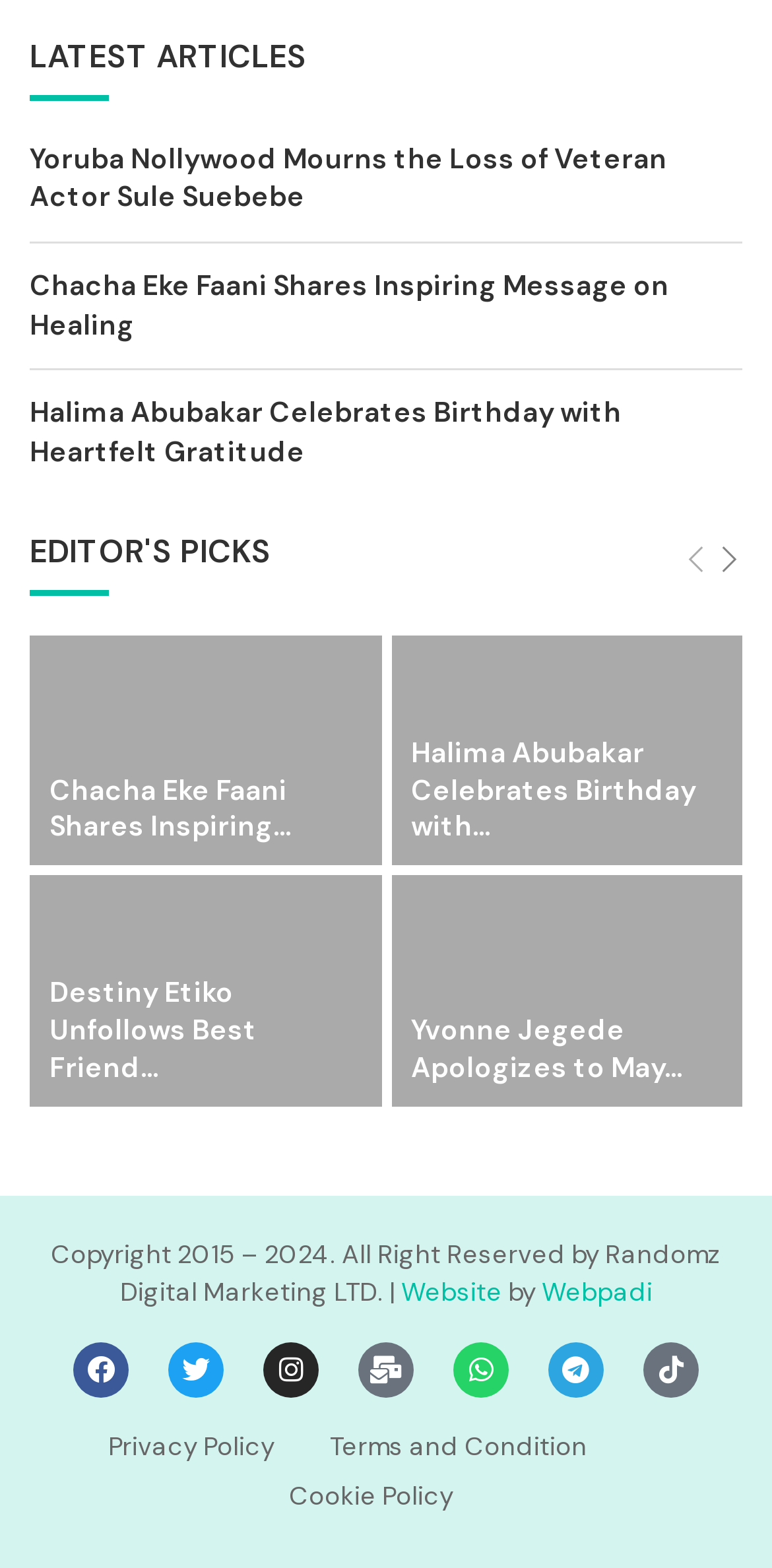Reply to the question with a brief word or phrase: What is the category of articles above the 'EDITOR'S PICKS' section?

LATEST ARTICLES